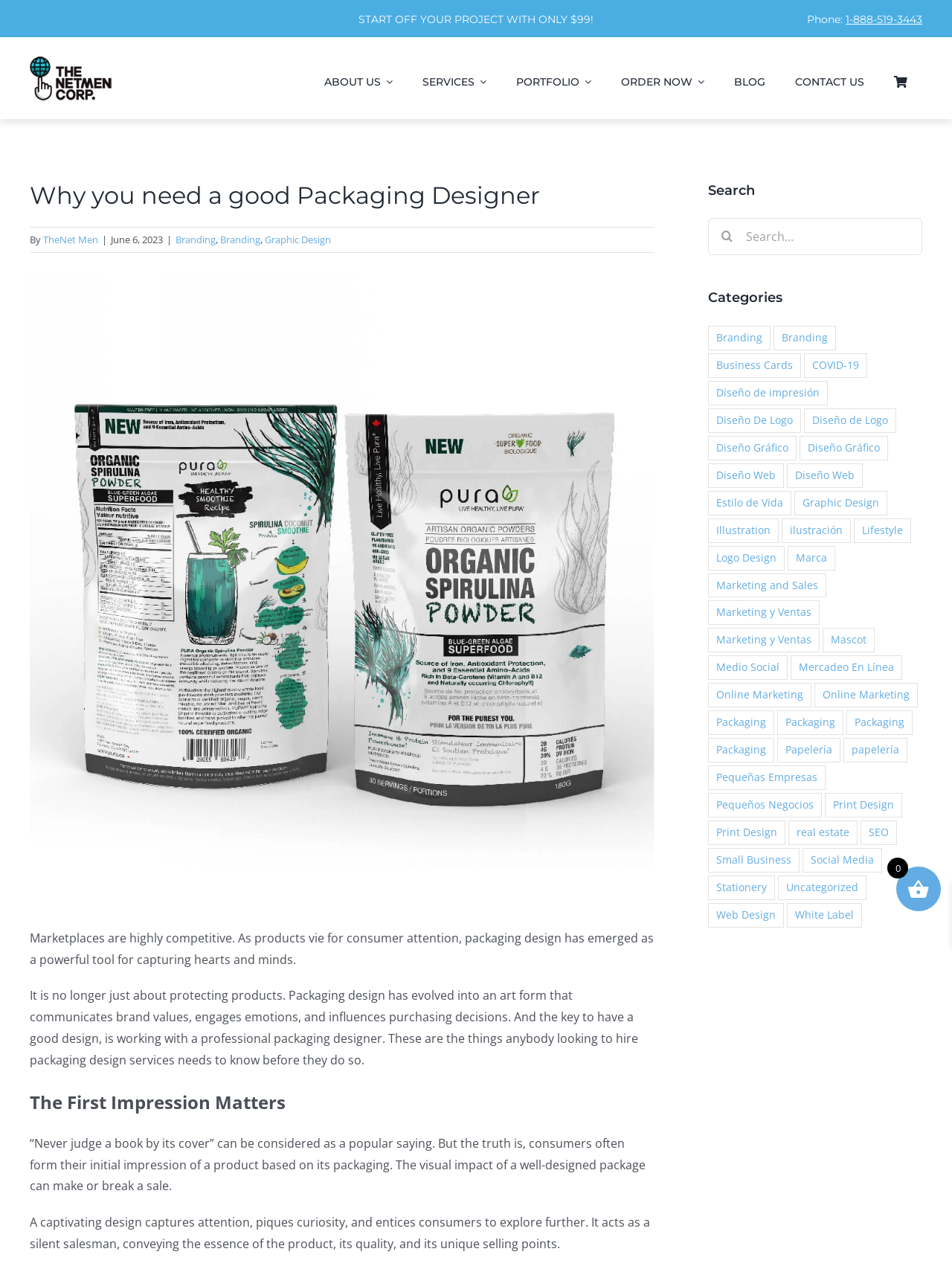What is the topic of the latest article?
Answer the question with a single word or phrase, referring to the image.

Packaging Designer